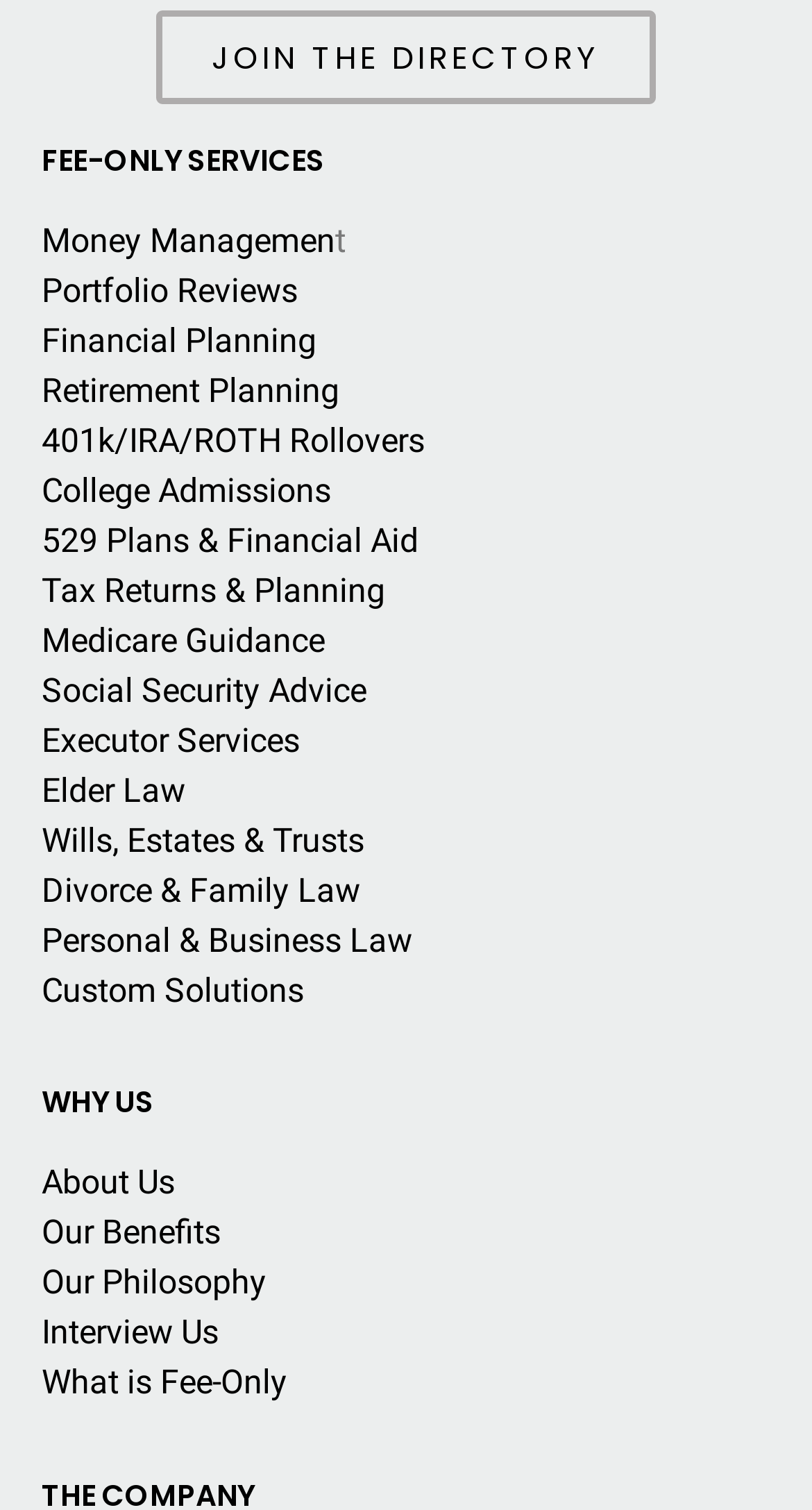What services are offered by the company?
Using the image as a reference, deliver a detailed and thorough answer to the question.

Based on the webpage, I can see a list of services offered by the company, including Money Management, Portfolio Reviews, Financial Planning, and many more. These services are categorized under the 'FEE-ONLY SERVICES' heading.